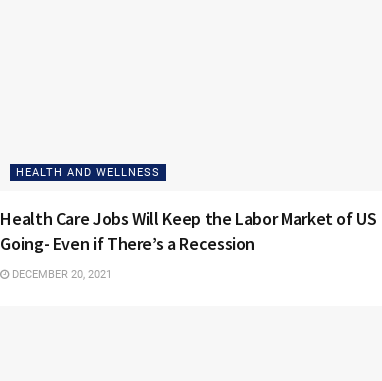When was the article published?
Using the screenshot, give a one-word or short phrase answer.

December 20, 2021